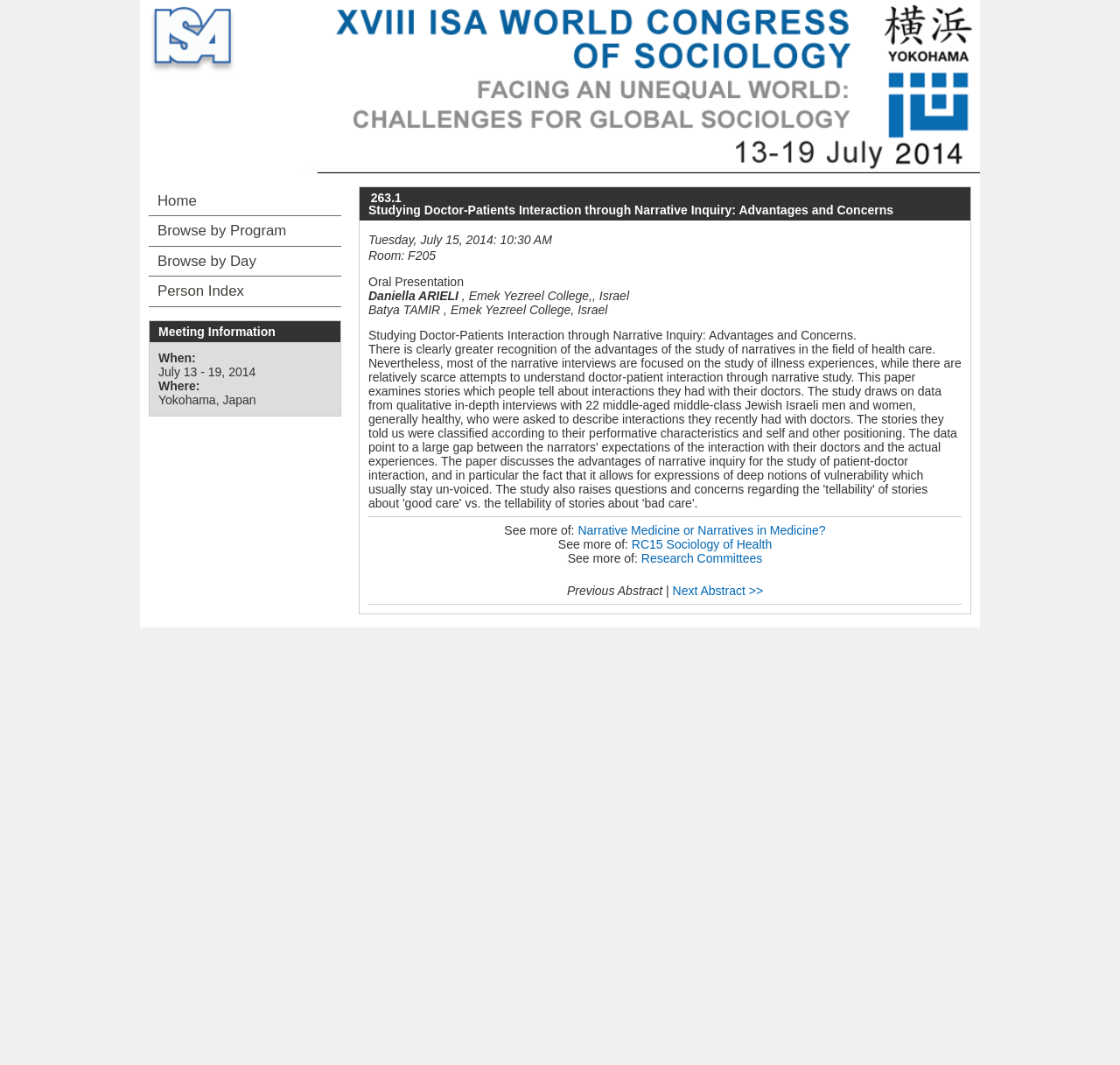Use the details in the image to answer the question thoroughly: 
What is the title of the abstract?

I found the title of the abstract by looking at the heading element with the text '263.1 Studying Doctor-Patients Interaction through Narrative Inquiry: Advantages and Concerns'.